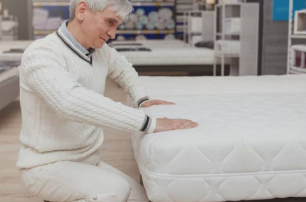Provide an in-depth description of the image you see.

In a brightly lit mattress store, an elderly man kneels beside a pristine, white mattress. He is wearing a cozy, cable-knit sweater and appears to be examining the mattress closely, perhaps assessing its firmness. The background features neatly arranged bedding displays, emphasizing a focus on comfort and quality. This scene conveys the importance of choosing the right mattress, which is particularly relevant for topics related to mattress care and maintenance, such as those discussed in articles about making a mattress firmer.